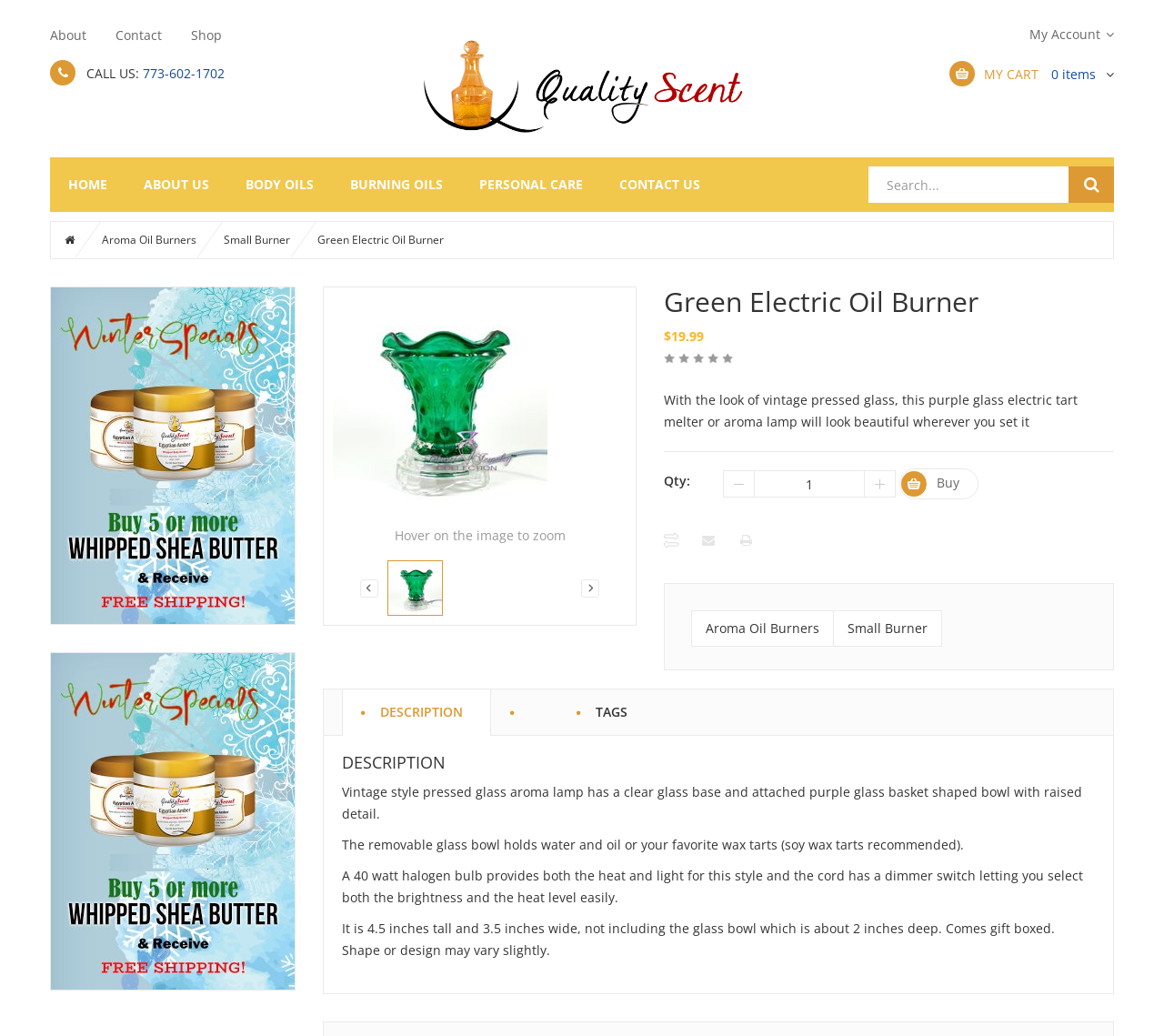Locate the bounding box coordinates of the item that should be clicked to fulfill the instruction: "Contact us".

[0.099, 0.025, 0.139, 0.042]